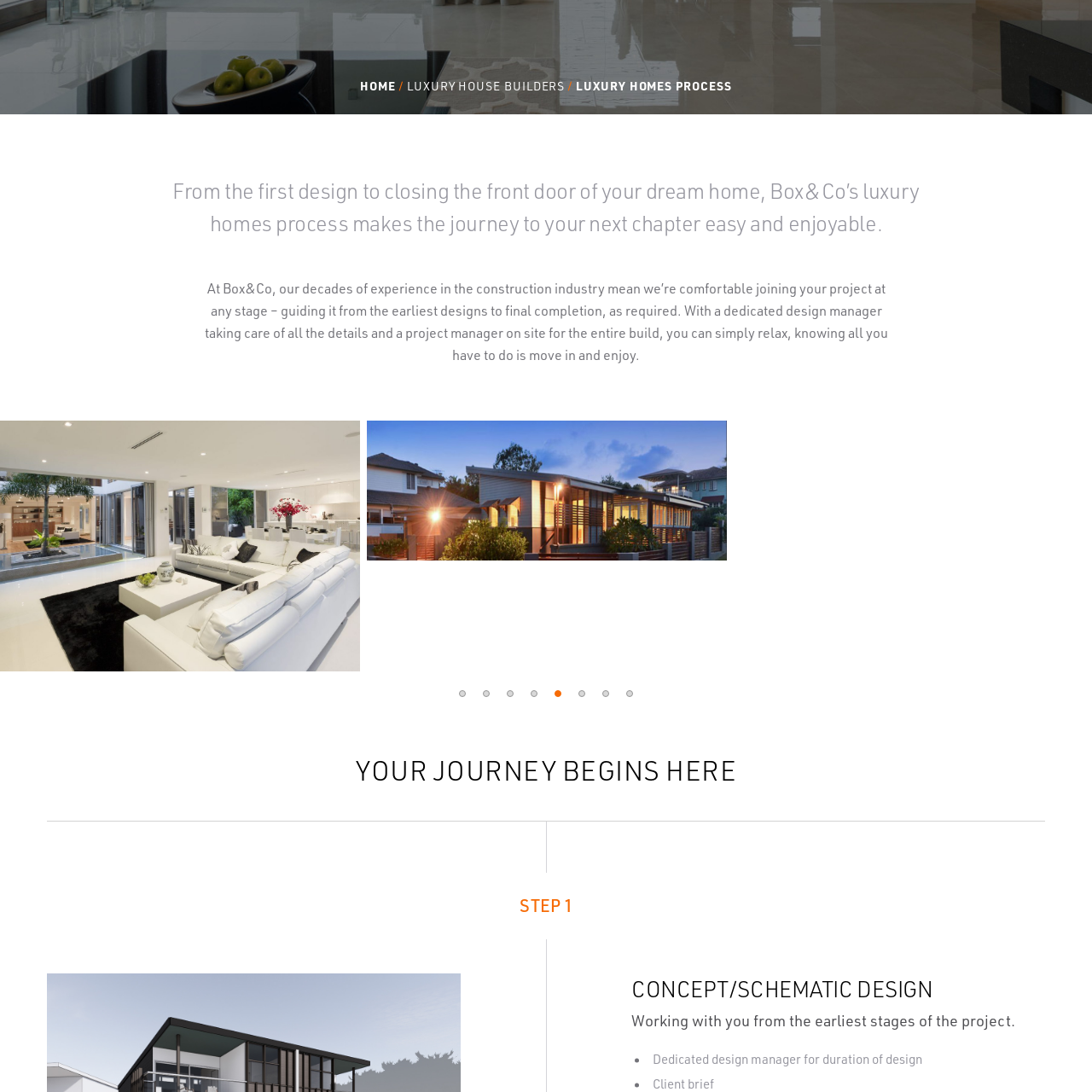Focus on the image enclosed by the red outline and give a short answer: What is the goal of Box&Co's guidance?

Seamless home-building process